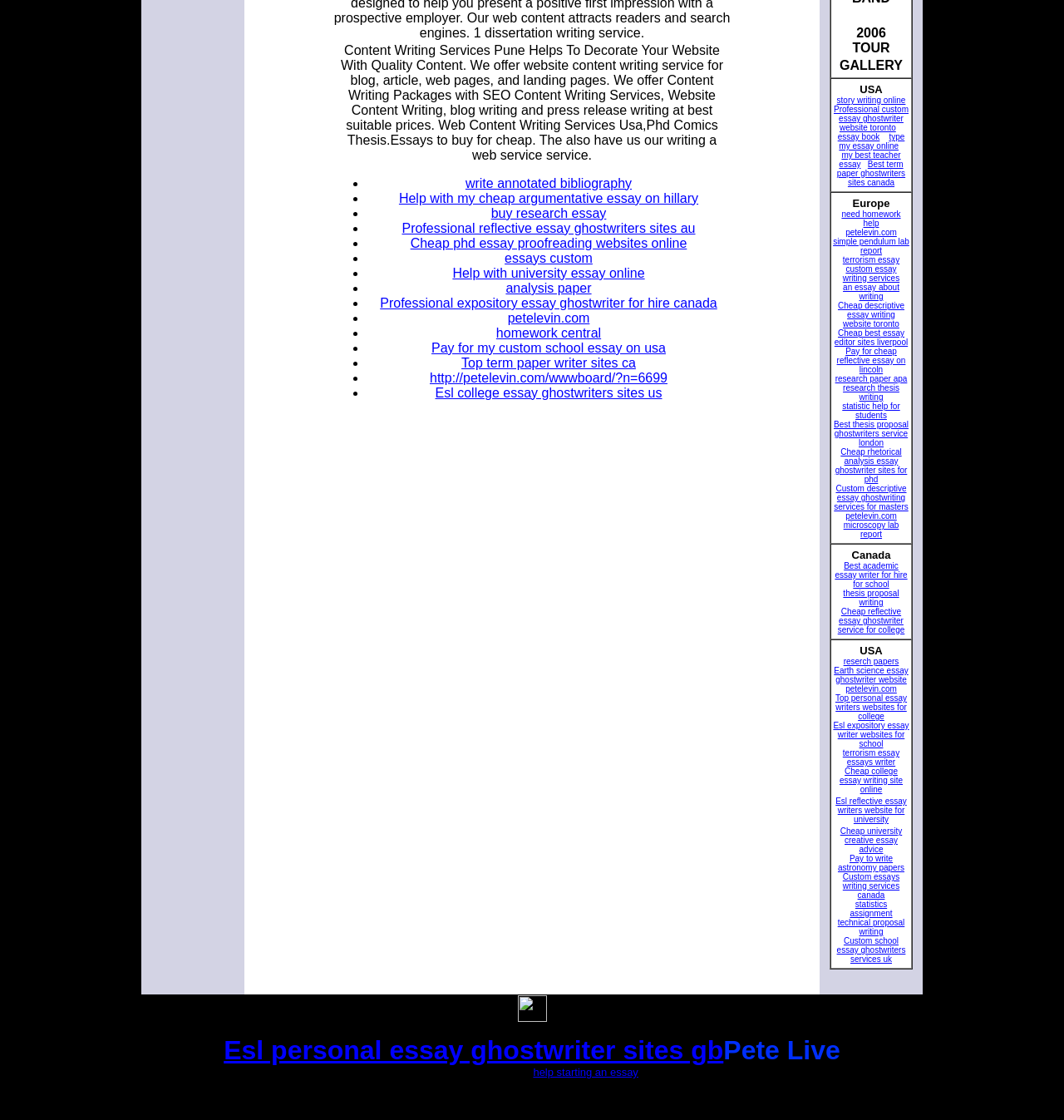Find the bounding box coordinates of the area that needs to be clicked in order to achieve the following instruction: "check write annotated bibliography". The coordinates should be specified as four float numbers between 0 and 1, i.e., [left, top, right, bottom].

[0.437, 0.157, 0.594, 0.17]